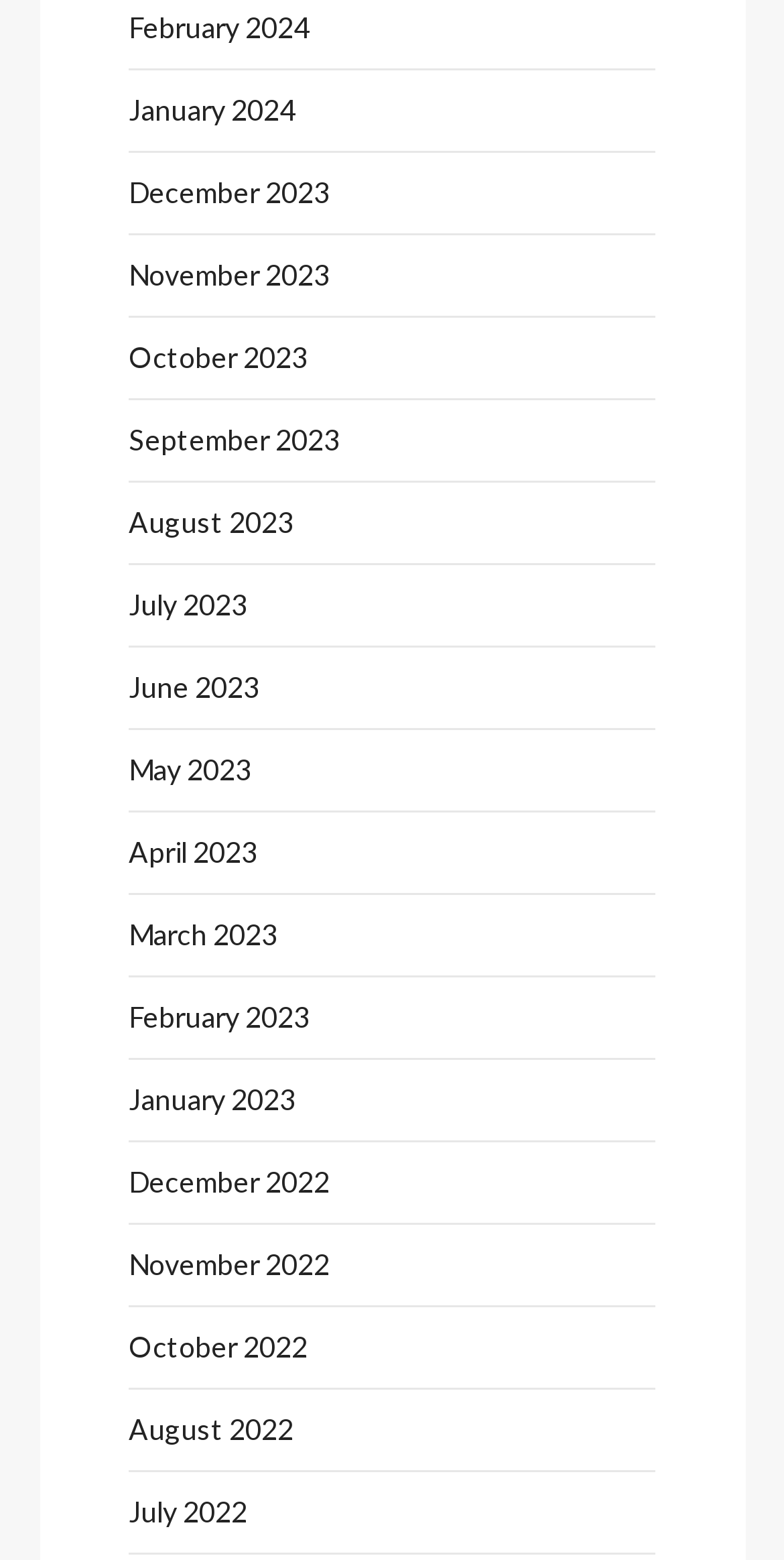Please determine the bounding box coordinates of the element to click on in order to accomplish the following task: "view February 2024". Ensure the coordinates are four float numbers ranging from 0 to 1, i.e., [left, top, right, bottom].

[0.164, 0.002, 0.395, 0.035]